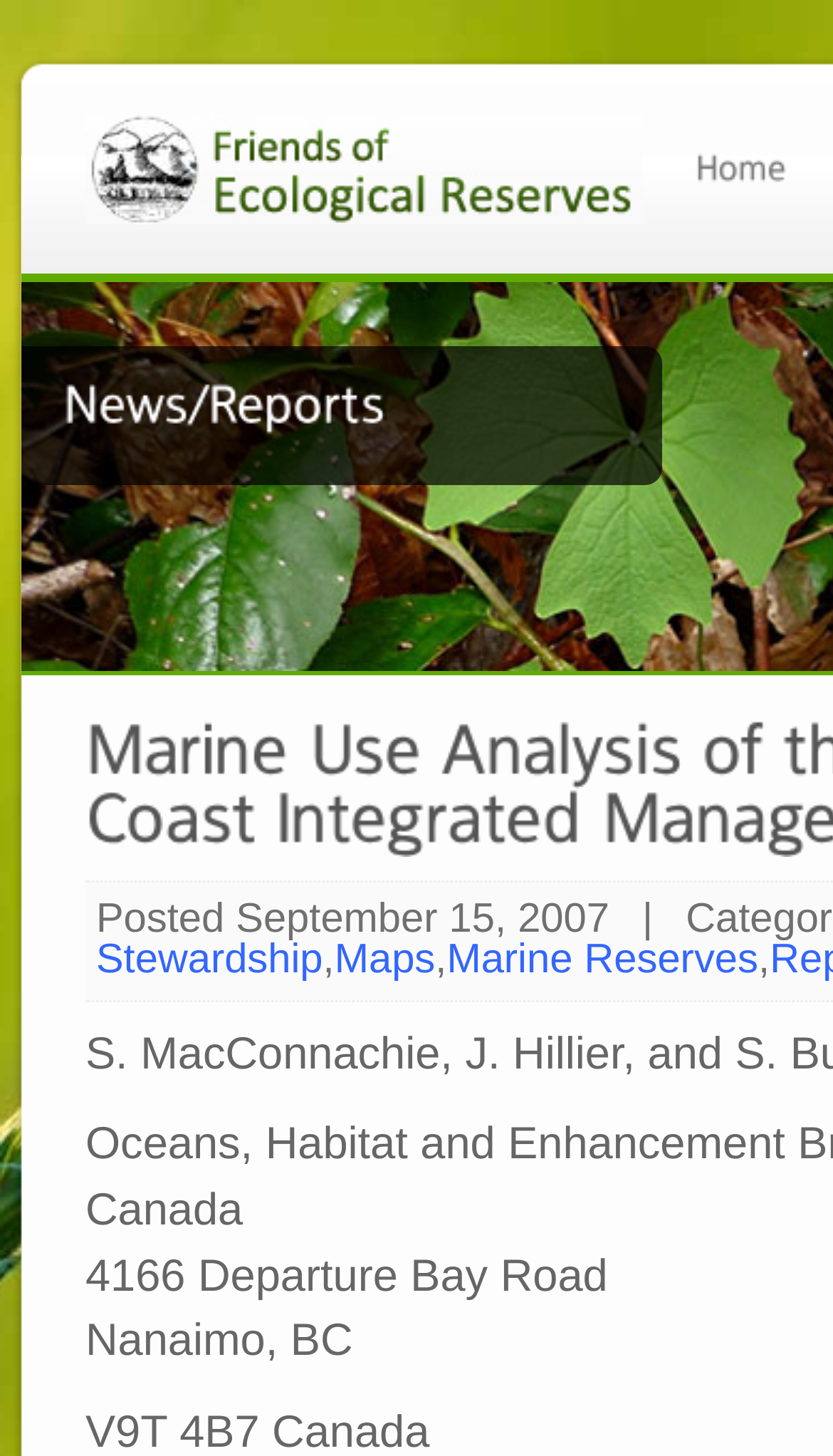Identify the bounding box for the UI element that is described as follows: "Marine Reserves".

[0.536, 0.645, 0.91, 0.676]